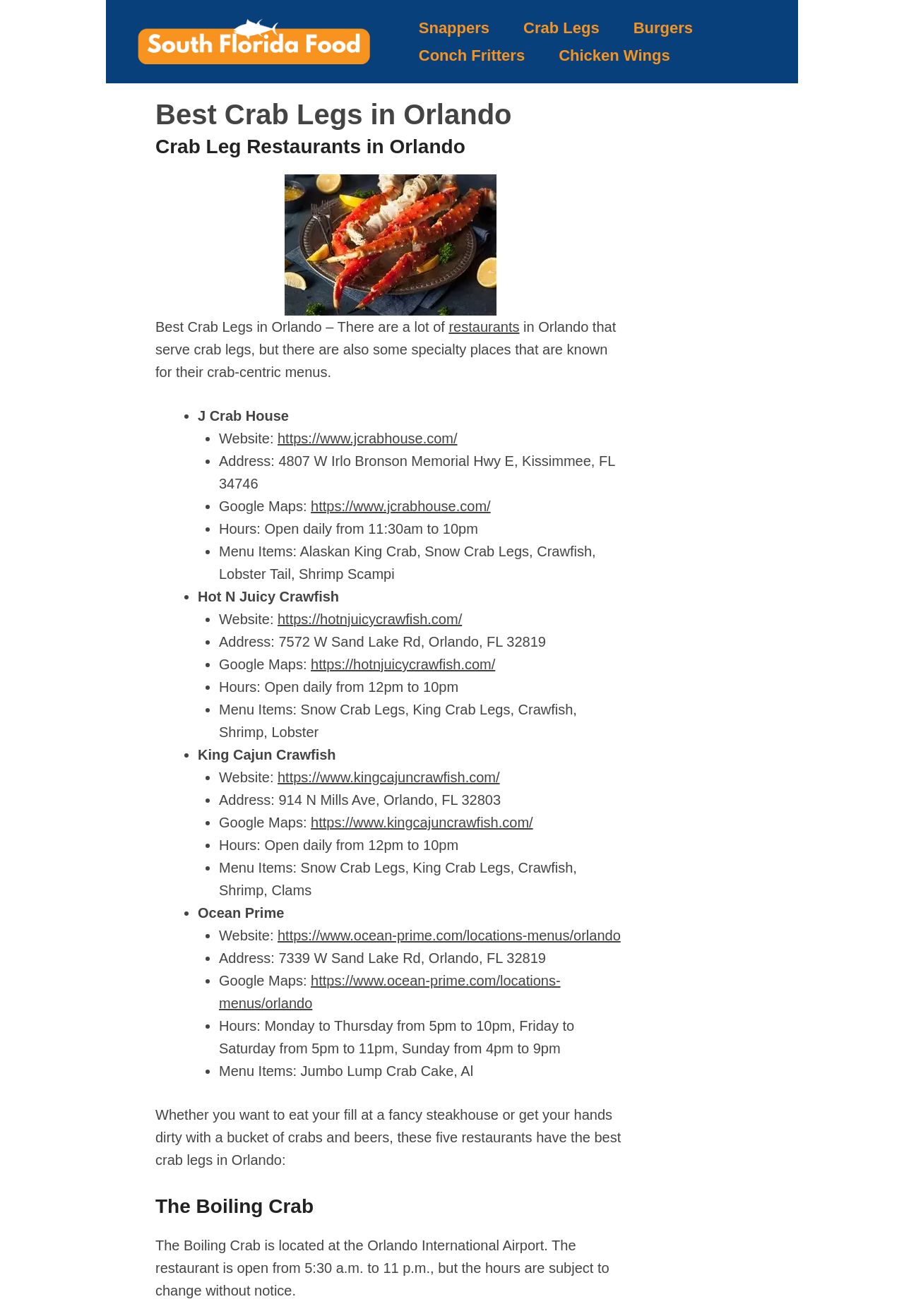What is the main topic of this webpage?
Using the image, give a concise answer in the form of a single word or short phrase.

Crab Legs in Orlando